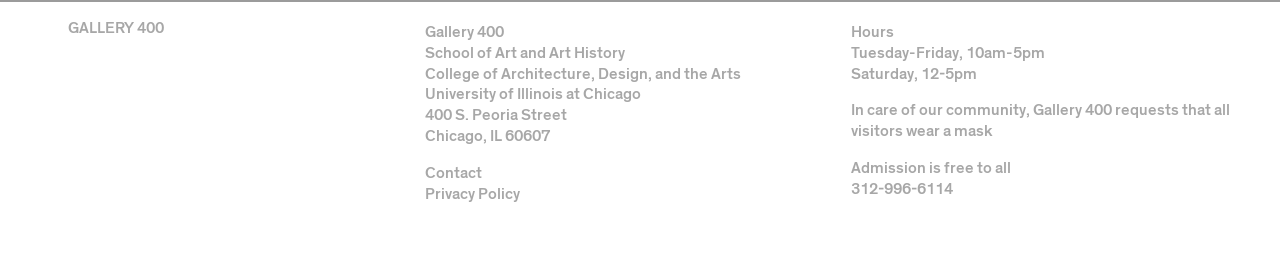Answer the following query concisely with a single word or phrase:
What is the name of the gallery?

Gallery 400